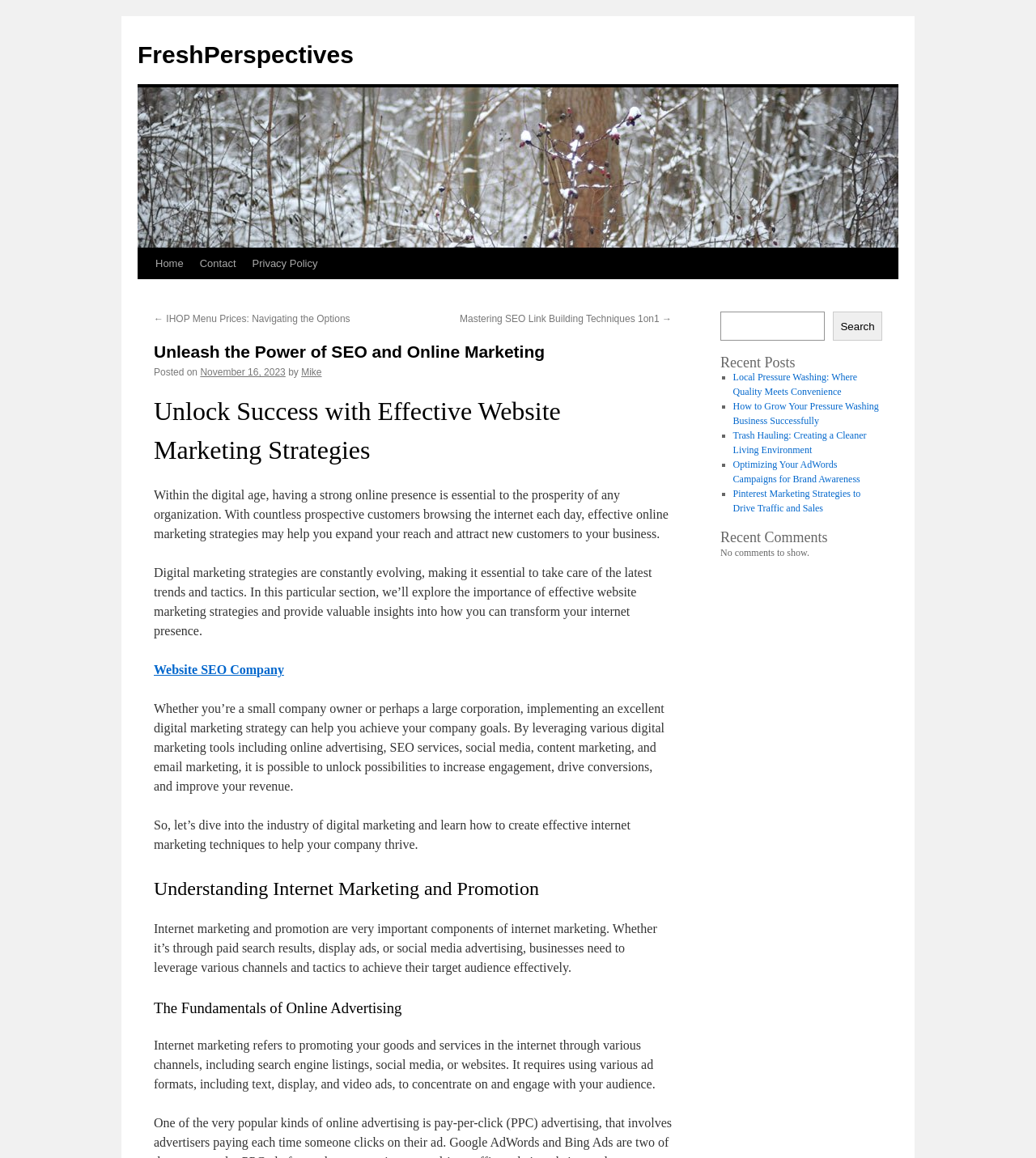Provide a thorough summary of the webpage.

This webpage is about FreshPerspectives, a company that specializes in SEO and online marketing. At the top of the page, there is a logo image of FreshPerspectives, accompanied by a link to the company's name. Below the logo, there are several navigation links, including "Home", "Contact", and "Privacy Policy".

The main content of the page is divided into several sections. The first section has a heading that reads "Unleash the Power of SEO and Online Marketing", followed by a brief introduction to the importance of effective website marketing strategies in the digital age. There is also a link to "Website SEO Company" in this section.

The next section has a heading that reads "Unlock Success with Effective Website Marketing Strategies", which provides more information on the importance of digital marketing strategies and how they can help businesses achieve their goals.

The following sections have headings such as "Understanding Internet Marketing and Promotion", "The Fundamentals of Online Advertising", and provide more in-depth information on these topics.

On the right-hand side of the page, there is a complementary section that contains a search bar with a search button, a heading that reads "Recent Posts", and a list of recent posts with links to articles such as "Local Pressure Washing: Where Quality Meets Convenience" and "Pinterest Marketing Strategies to Drive Traffic and Sales". Below the recent posts section, there is a heading that reads "Recent Comments", but it appears that there are no comments to show.

Overall, this webpage is a resource for businesses looking to improve their online presence and marketing strategies, with a focus on SEO and digital marketing.